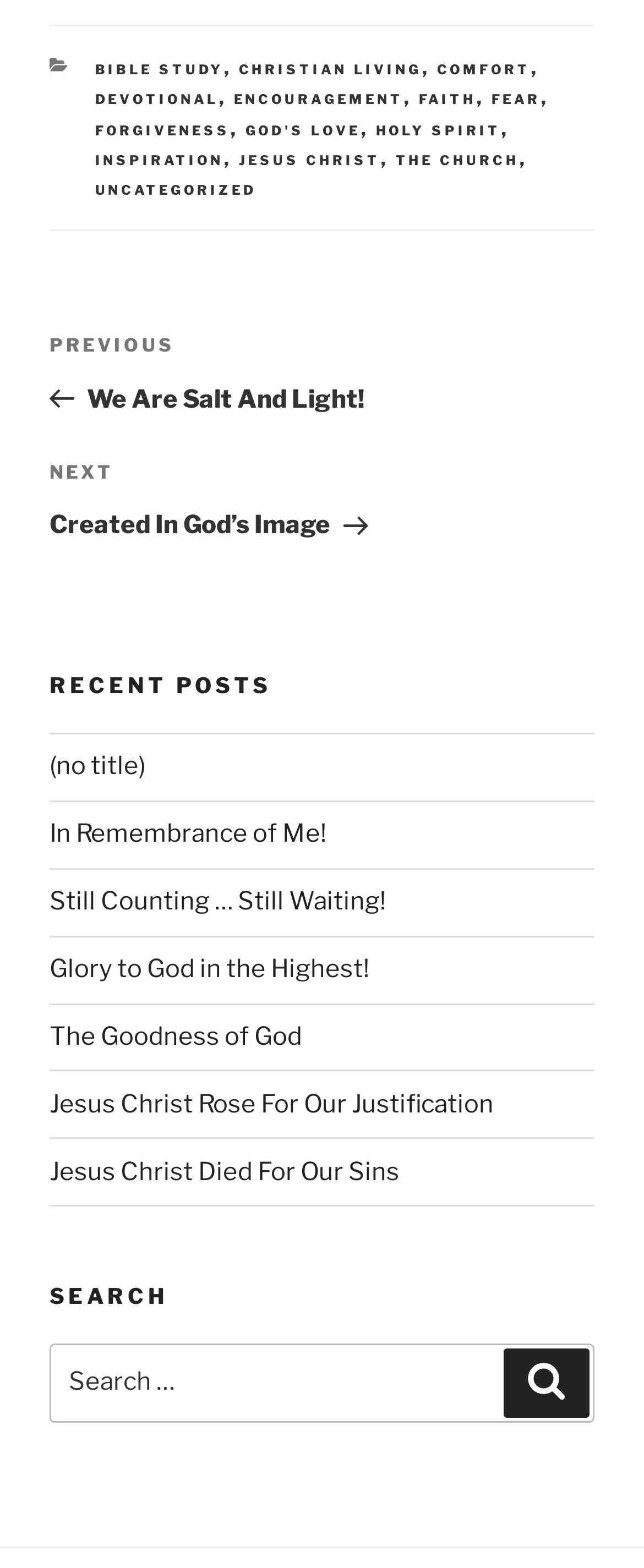How many categories are listed?
Please provide a detailed answer to the question.

I counted the number of links under the 'CATEGORIES' static text in the footer section, and there are 15 categories listed.